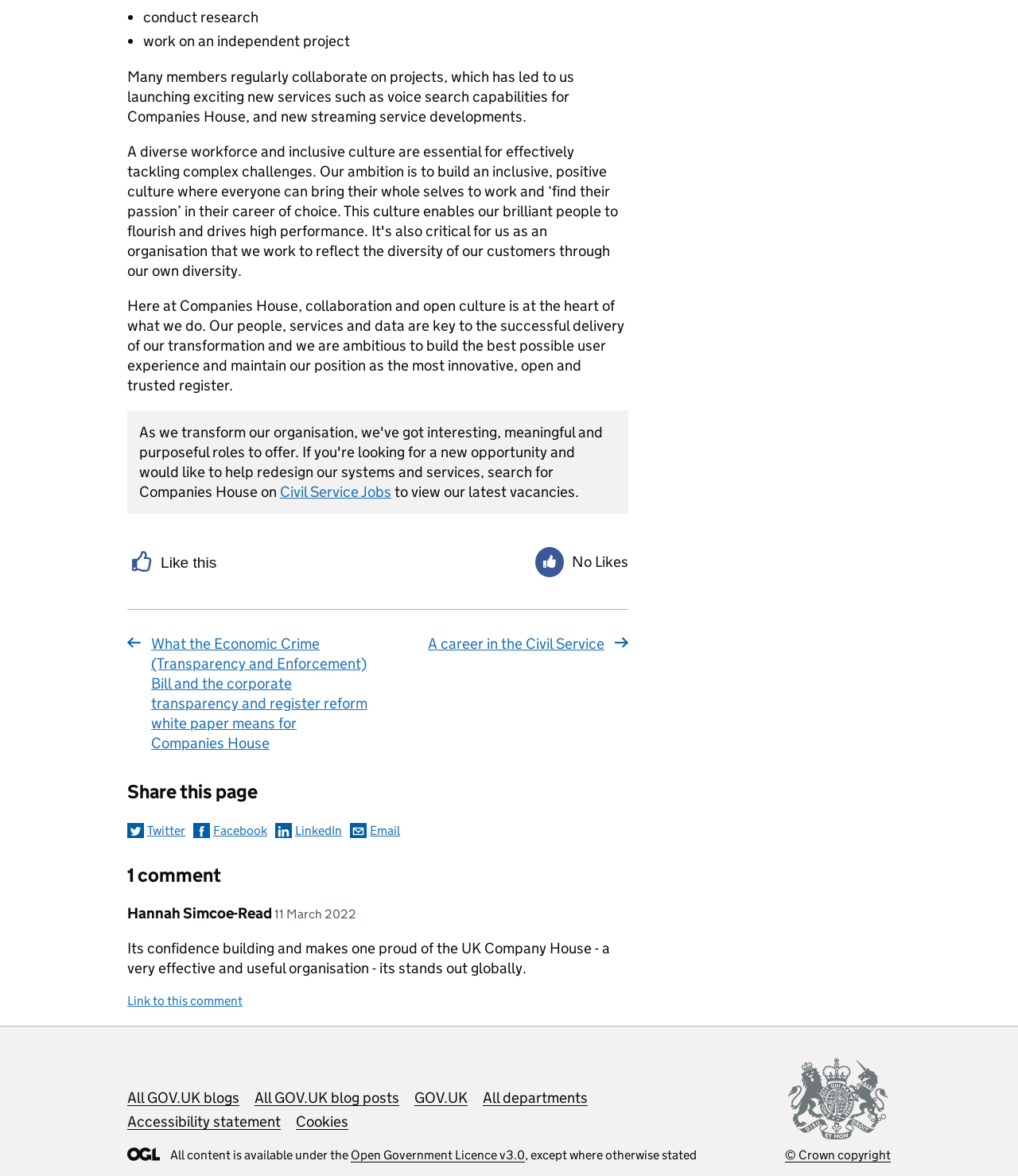Please find the bounding box coordinates for the clickable element needed to perform this instruction: "View Civil Service Jobs".

[0.275, 0.41, 0.384, 0.426]